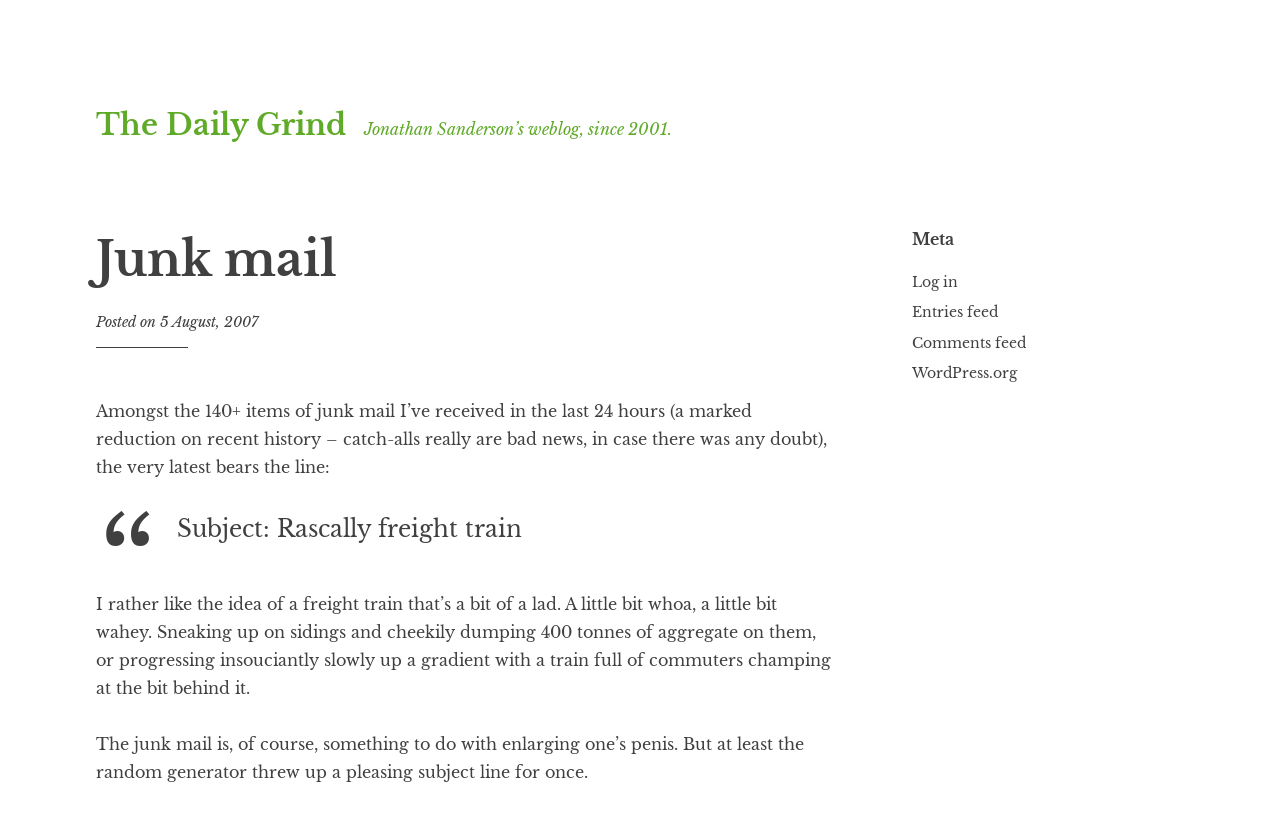Using the provided element description "Comments feed", determine the bounding box coordinates of the UI element.

[0.712, 0.399, 0.802, 0.421]